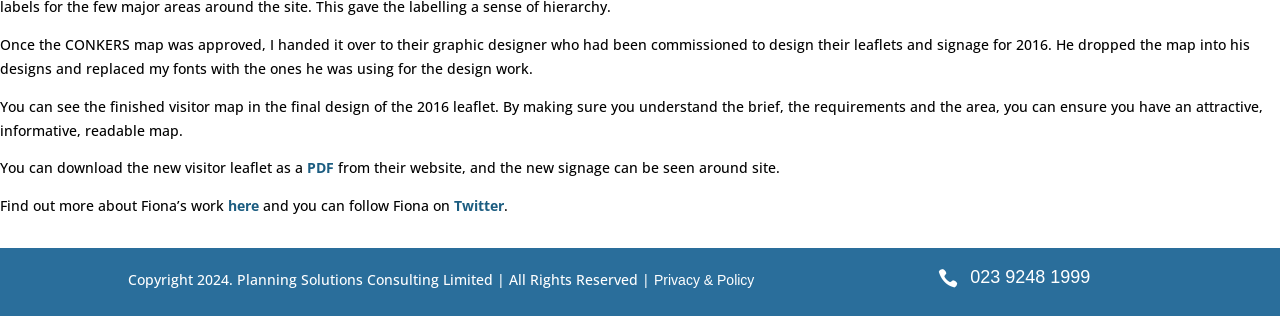Bounding box coordinates should be in the format (top-left x, top-left y, bottom-right x, bottom-right y) and all values should be floating point numbers between 0 and 1. Determine the bounding box coordinate for the UI element described as: PDF

[0.24, 0.501, 0.261, 0.562]